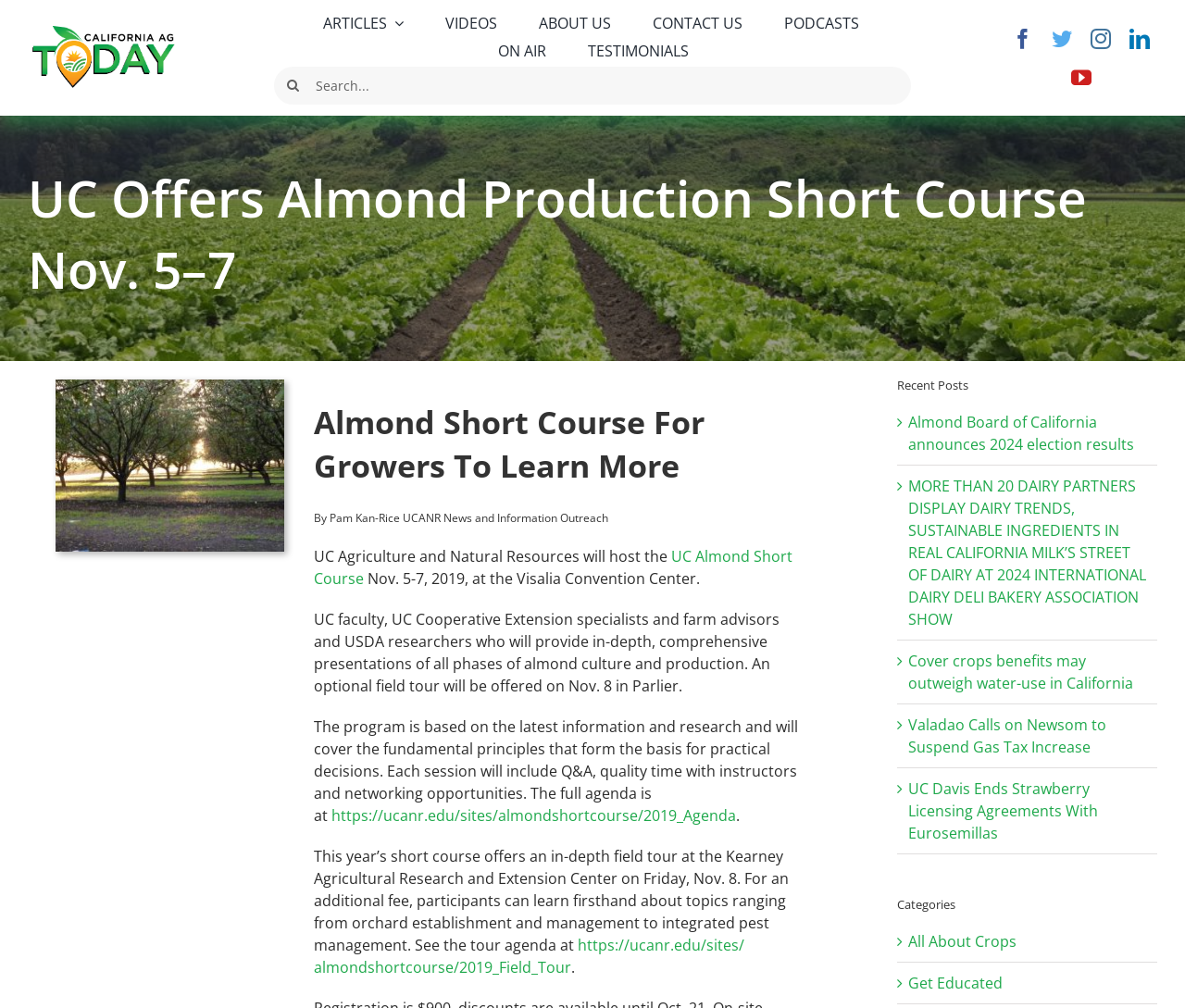Find the bounding box of the UI element described as follows: "https://ucanr.edu/sites/almondshortcourse/2019_Field_Tour".

[0.265, 0.927, 0.628, 0.969]